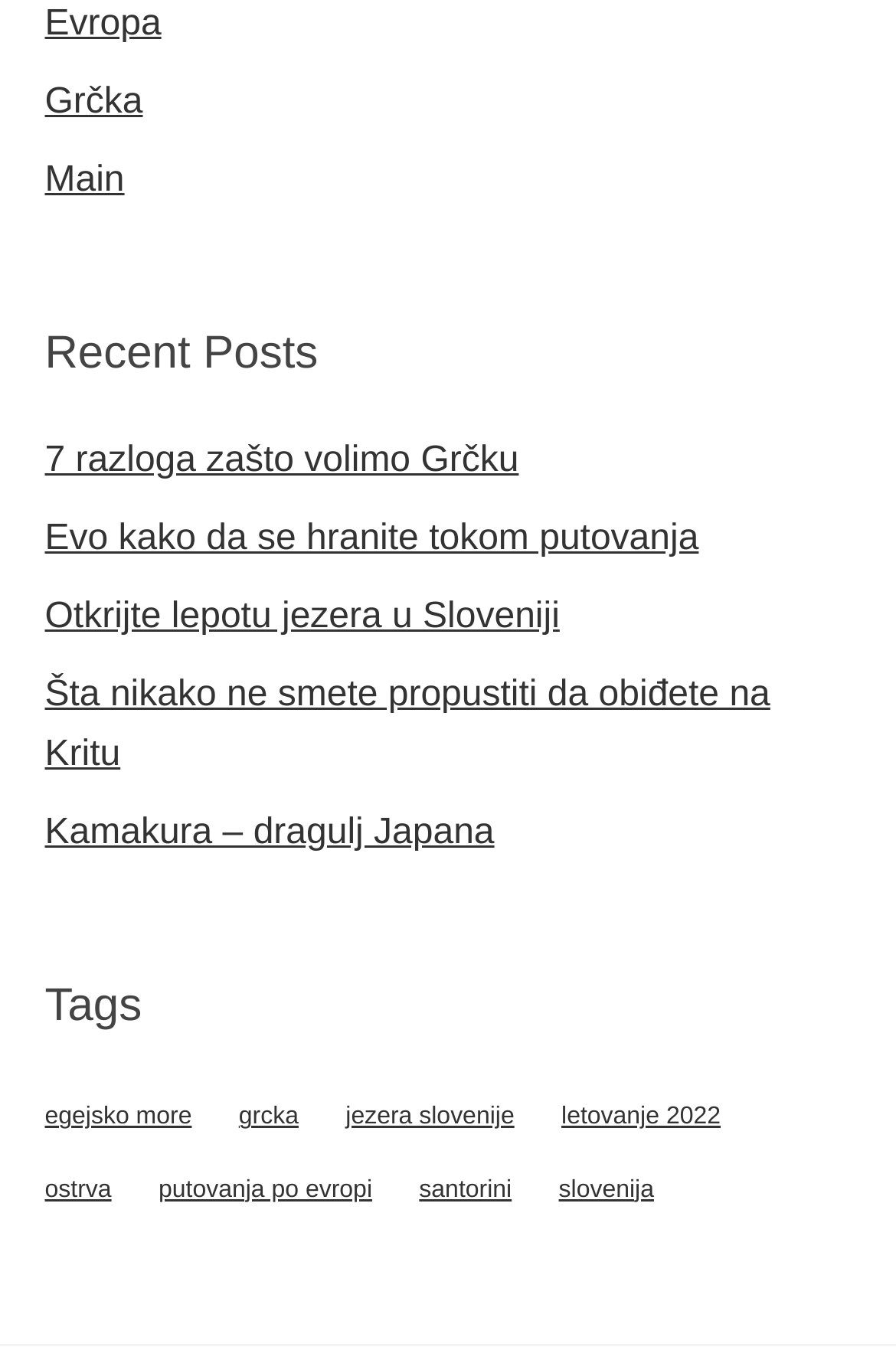Can you identify the bounding box coordinates of the clickable region needed to carry out this instruction: 'View recent posts'? The coordinates should be four float numbers within the range of 0 to 1, stated as [left, top, right, bottom].

[0.05, 0.243, 0.95, 0.284]